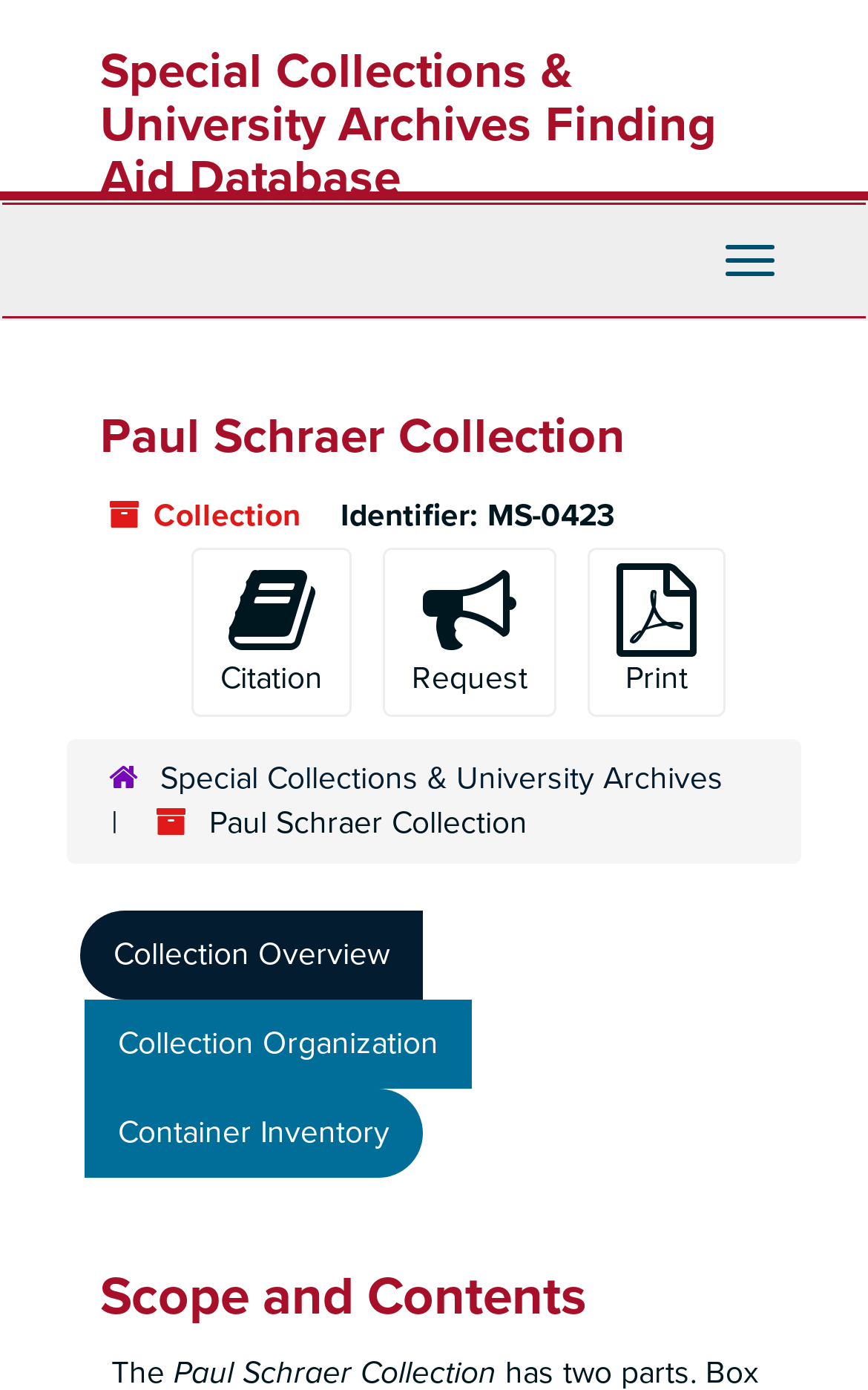Kindly determine the bounding box coordinates for the area that needs to be clicked to execute this instruction: "View collection overview".

[0.092, 0.655, 0.487, 0.719]